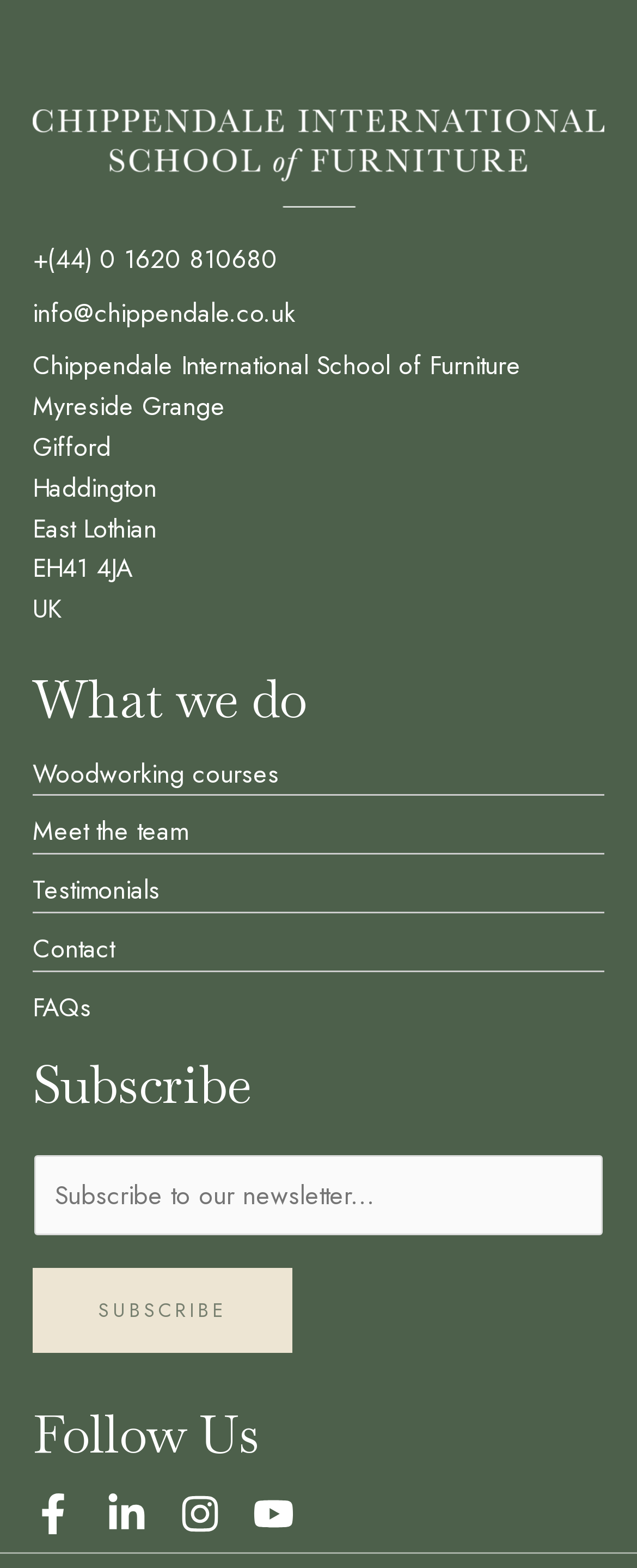Determine the bounding box coordinates of the section to be clicked to follow the instruction: "Contact us". The coordinates should be given as four float numbers between 0 and 1, formatted as [left, top, right, bottom].

[0.051, 0.593, 0.179, 0.617]